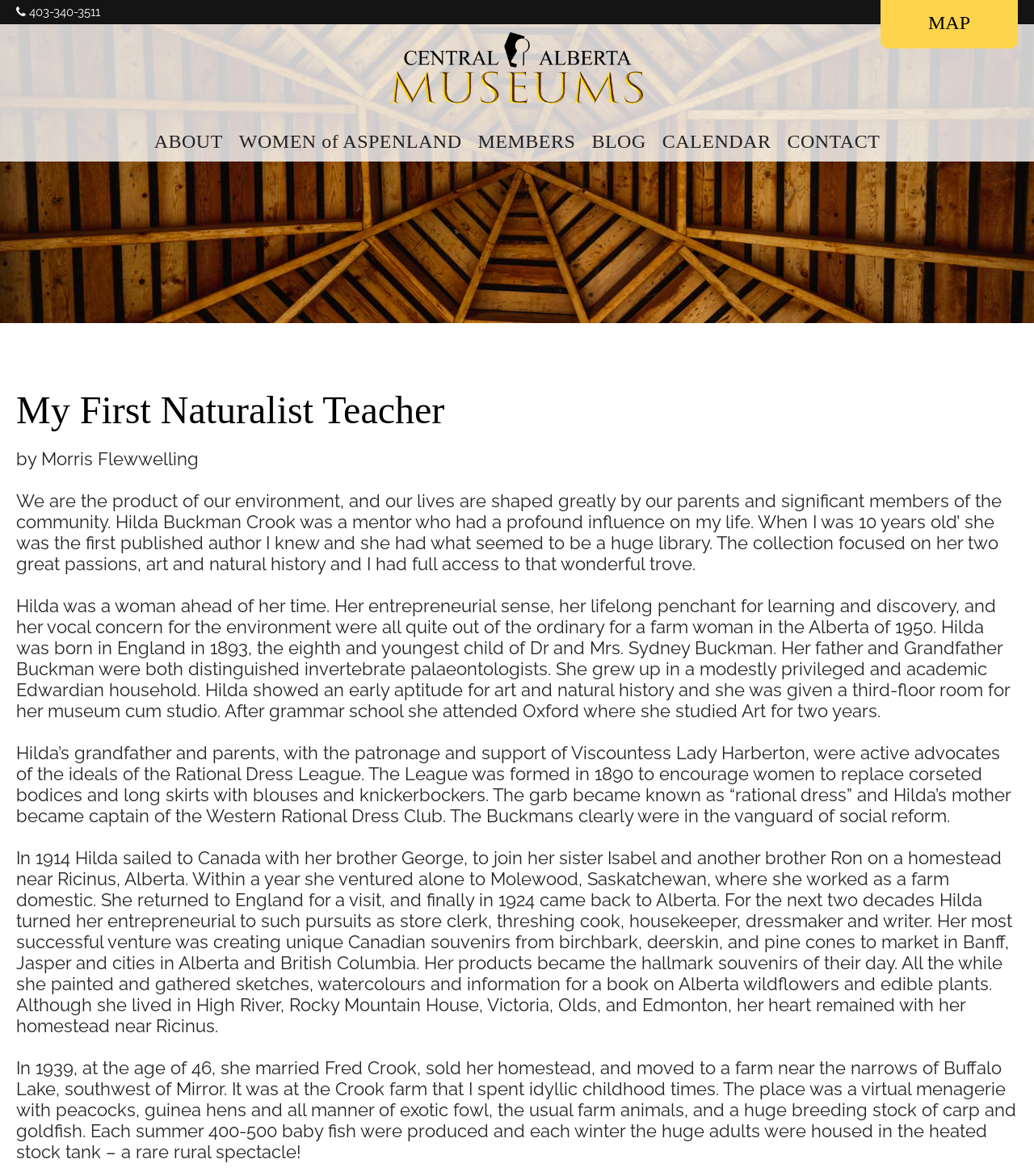Find the bounding box coordinates for the UI element whose description is: "Gallery". The coordinates should be four float numbers between 0 and 1, in the format [left, top, right, bottom].

[0.141, 0.192, 0.376, 0.22]